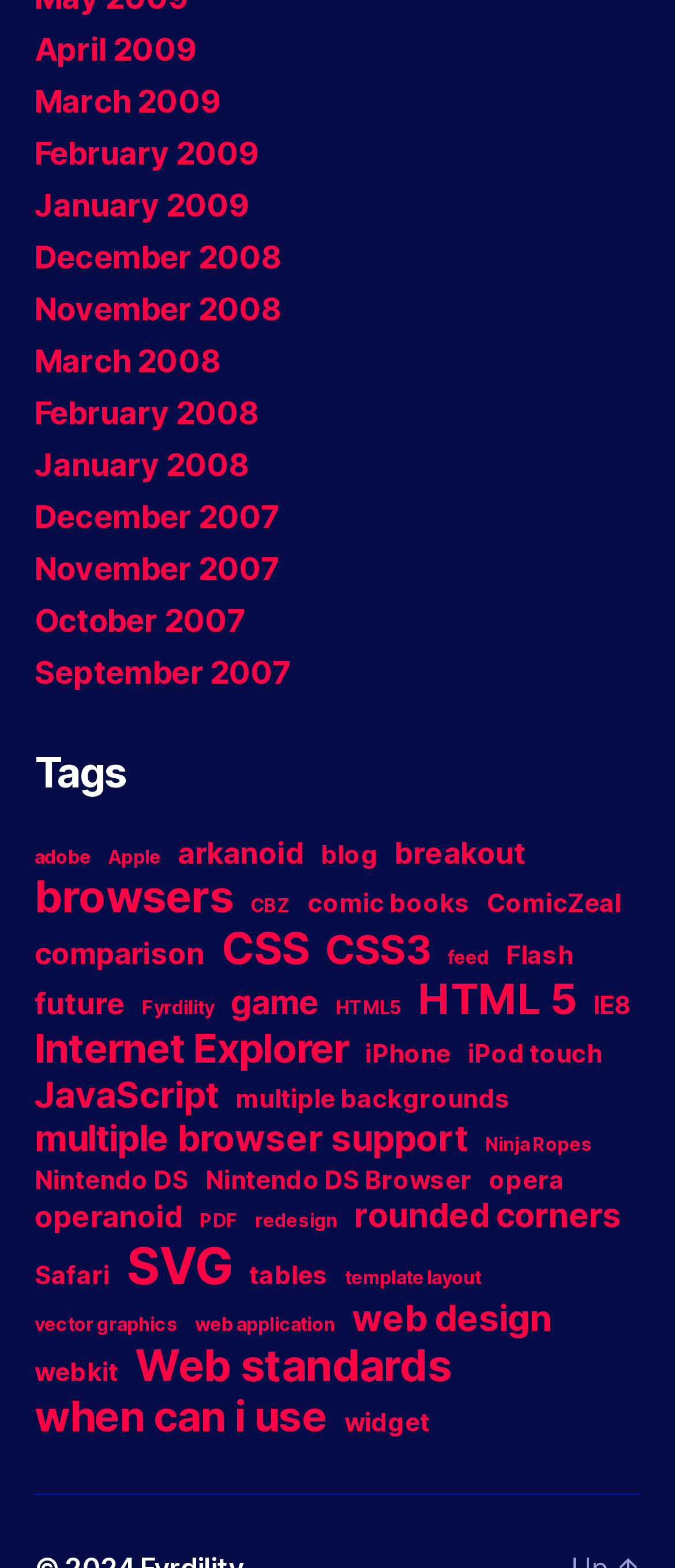Please find the bounding box coordinates of the clickable region needed to complete the following instruction: "Browse the 'adobe' tag". The bounding box coordinates must consist of four float numbers between 0 and 1, i.e., [left, top, right, bottom].

[0.051, 0.54, 0.135, 0.554]